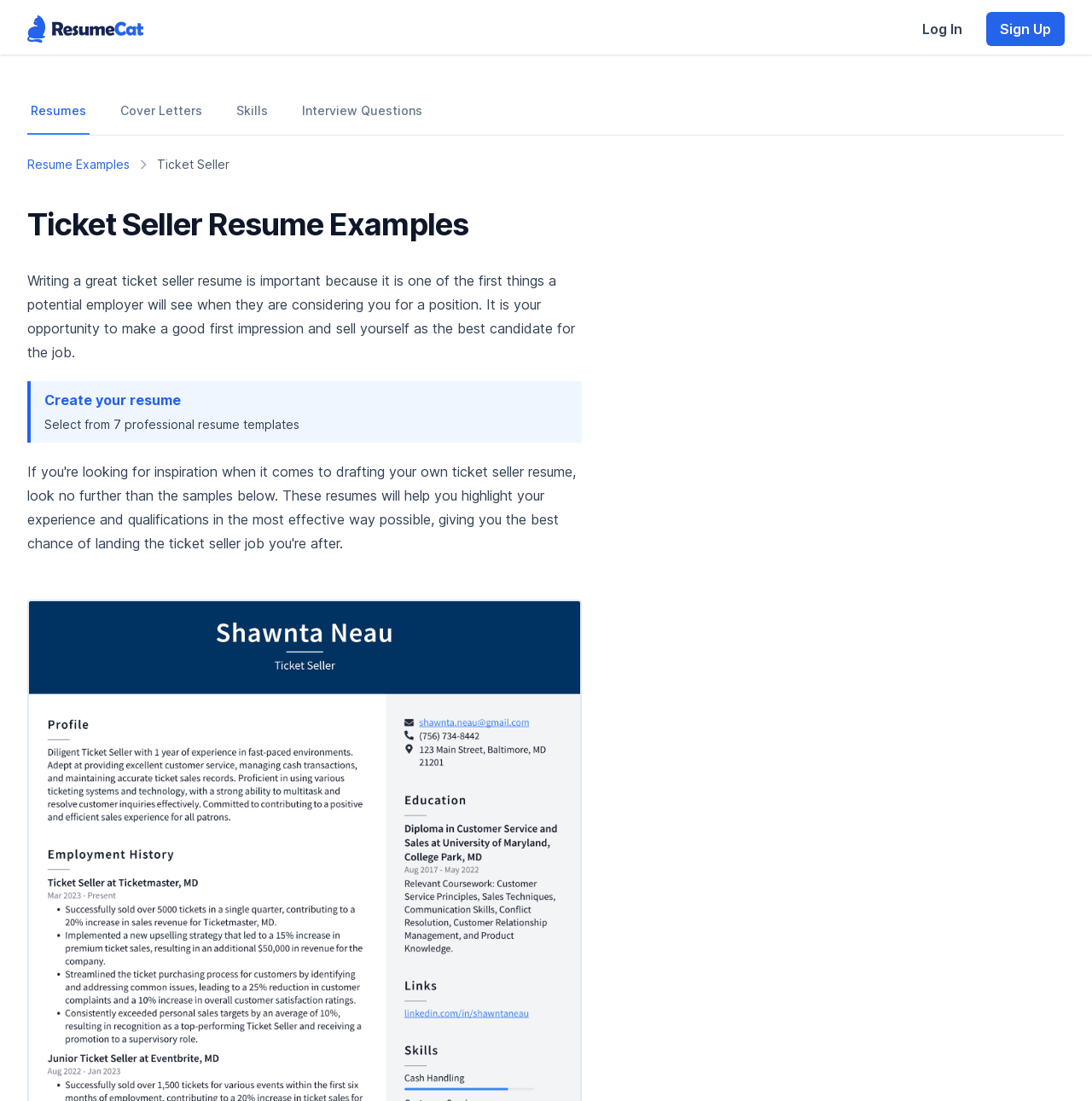Can you locate the main headline on this webpage and provide its text content?

Ticket Seller Resume Examples